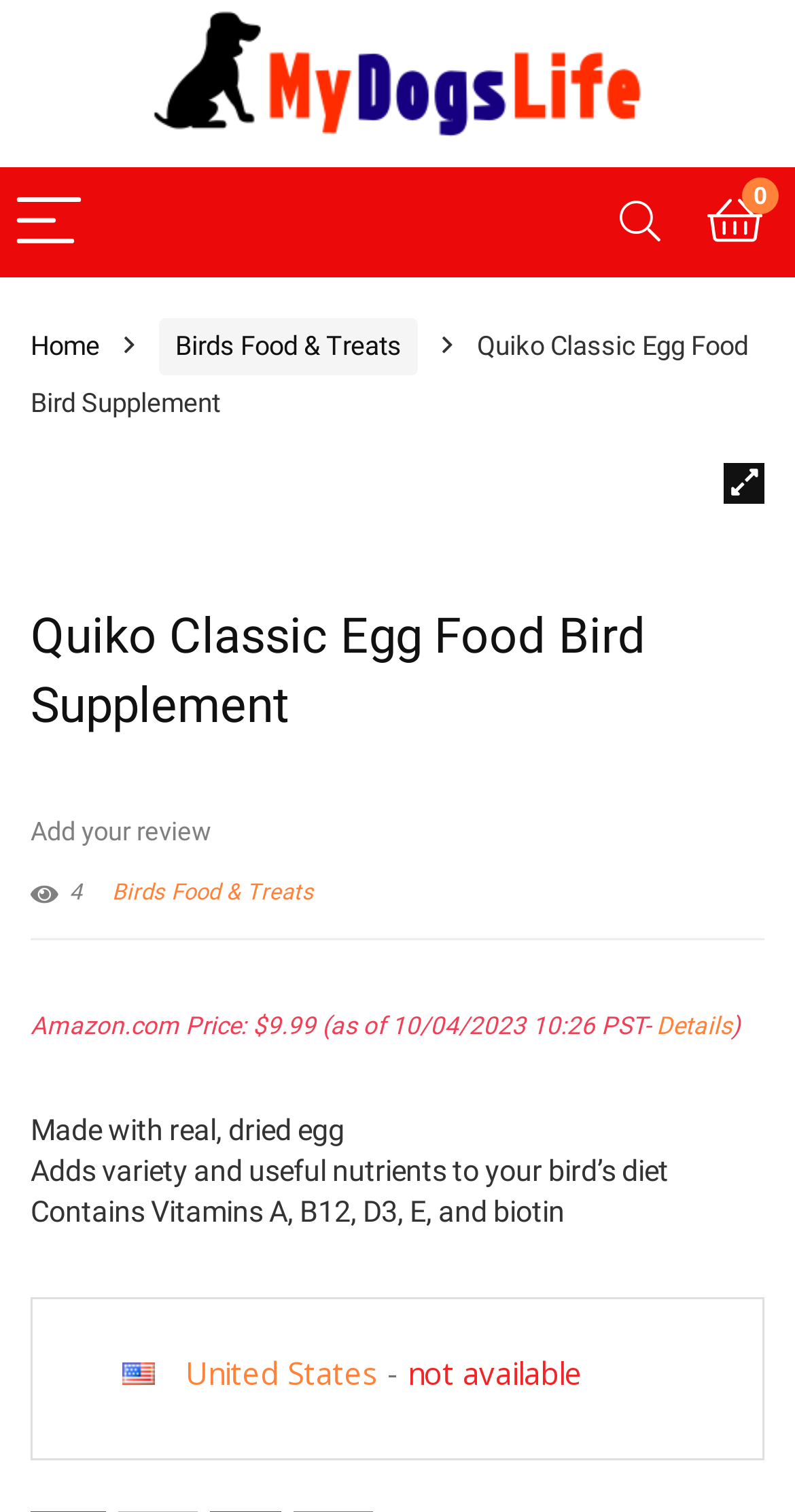Determine the bounding box coordinates for the area you should click to complete the following instruction: "View Birds Food & Treats".

[0.2, 0.211, 0.526, 0.249]